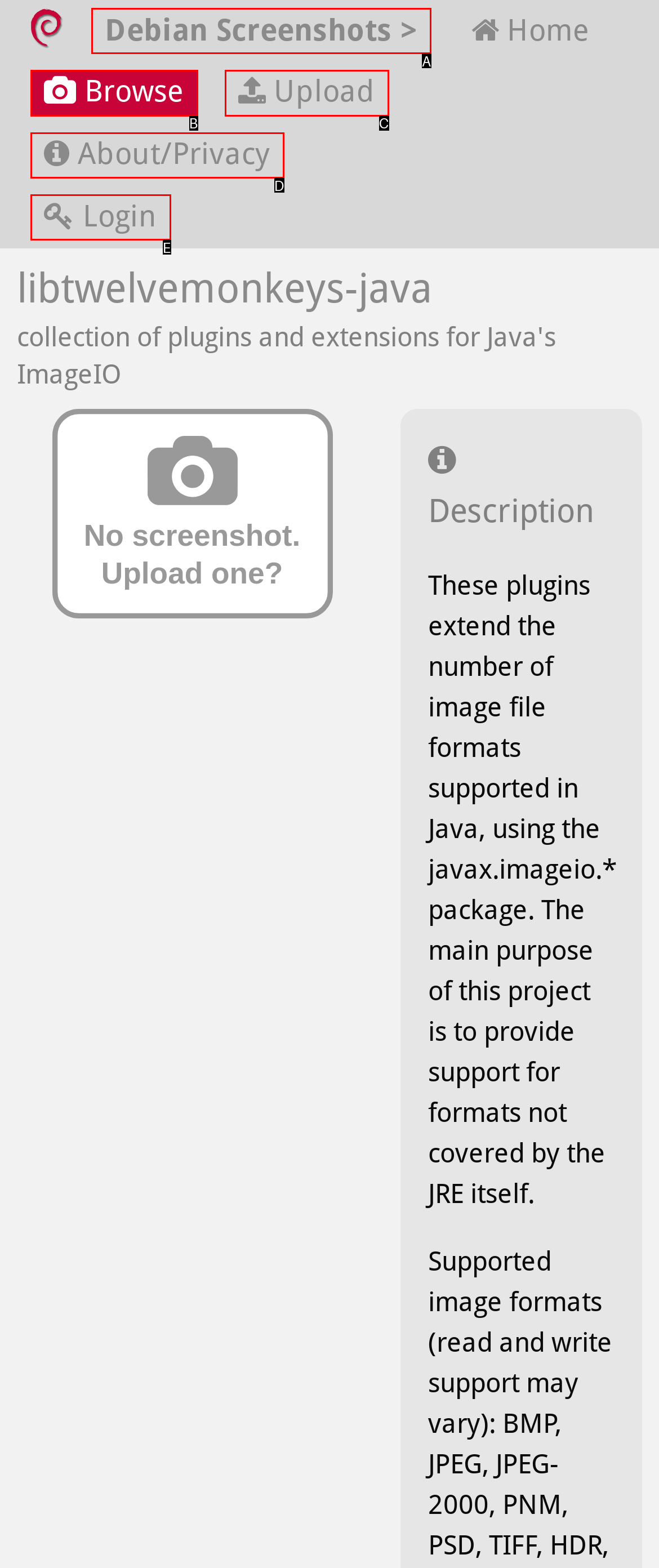Find the option that fits the given description: Debian Screenshots >
Answer with the letter representing the correct choice directly.

A